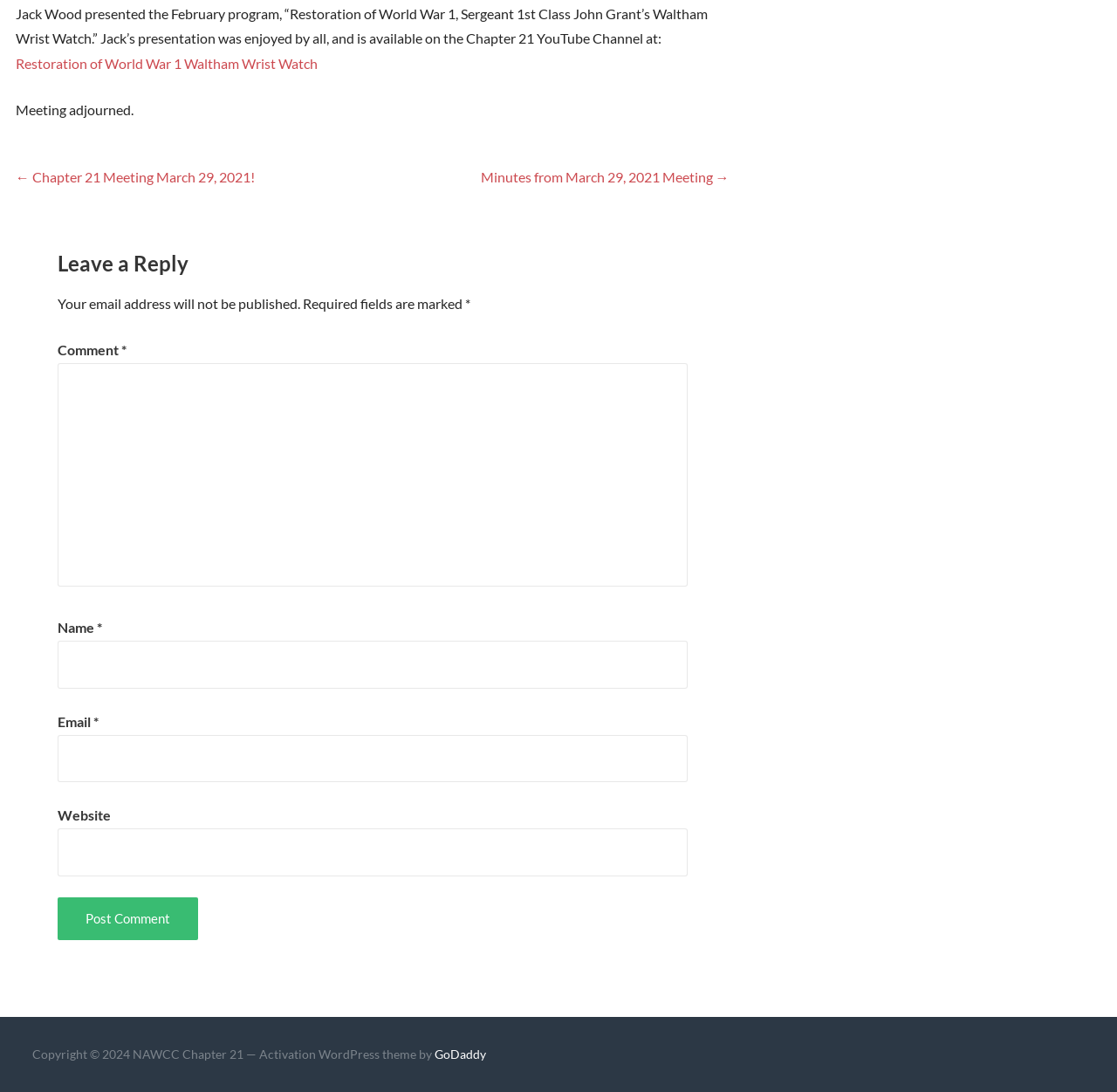With reference to the screenshot, provide a detailed response to the question below:
What is the theme of the webpage's WordPress activation?

The theme of the webpage's WordPress activation is mentioned in the static text element with bounding box coordinates [0.029, 0.958, 0.389, 0.972]. The text is 'Copyright © 2024 NAWCC Chapter 21 — Activation WordPress theme by'.